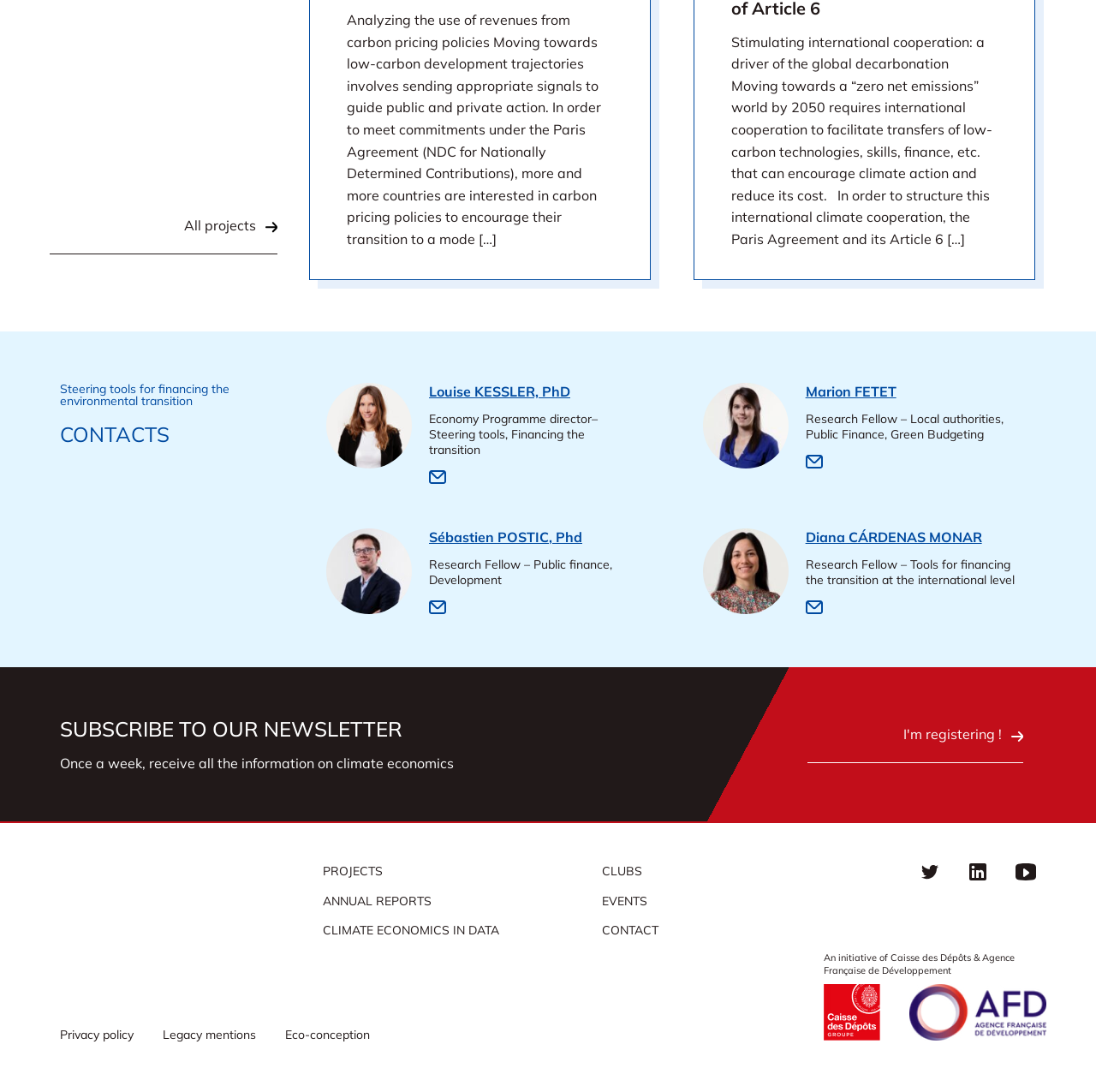For the element described, predict the bounding box coordinates as (top-left x, top-left y, bottom-right x, bottom-right y). All values should be between 0 and 1. Element description: doubleglazing-westmidlands.uk

None